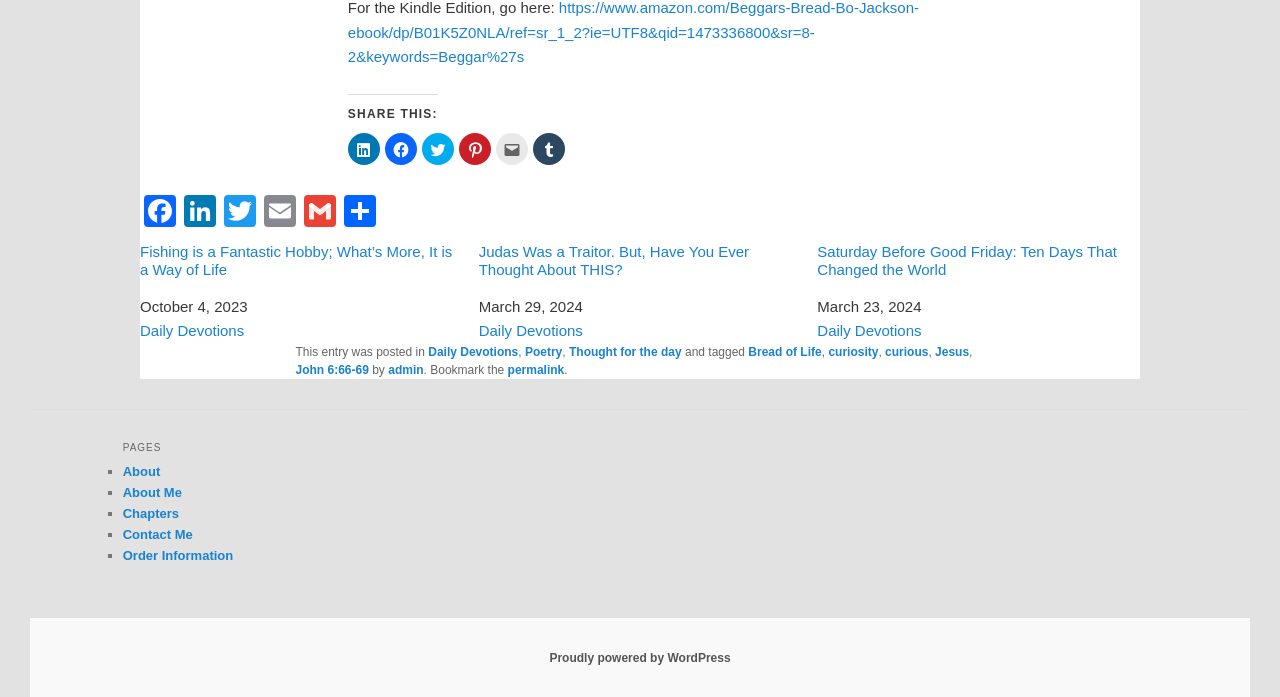Show the bounding box coordinates for the HTML element as described: "Proudly powered by WordPress".

[0.429, 0.933, 0.571, 0.953]